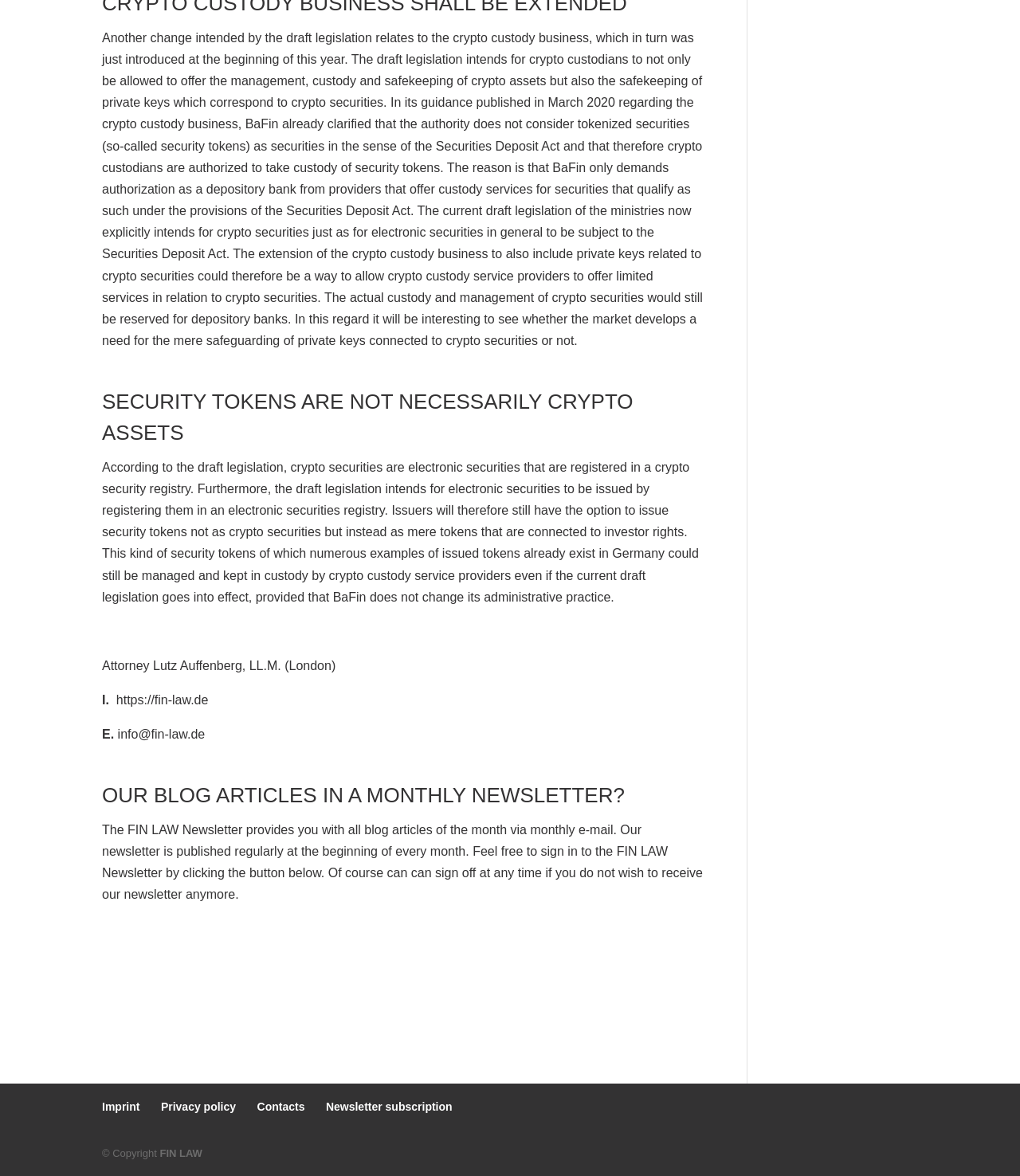Please identify the bounding box coordinates of the element's region that I should click in order to complete the following instruction: "Click on the link to sign in for the newsletter". The bounding box coordinates consist of four float numbers between 0 and 1, i.e., [left, top, right, bottom].

[0.1, 0.784, 0.305, 0.818]